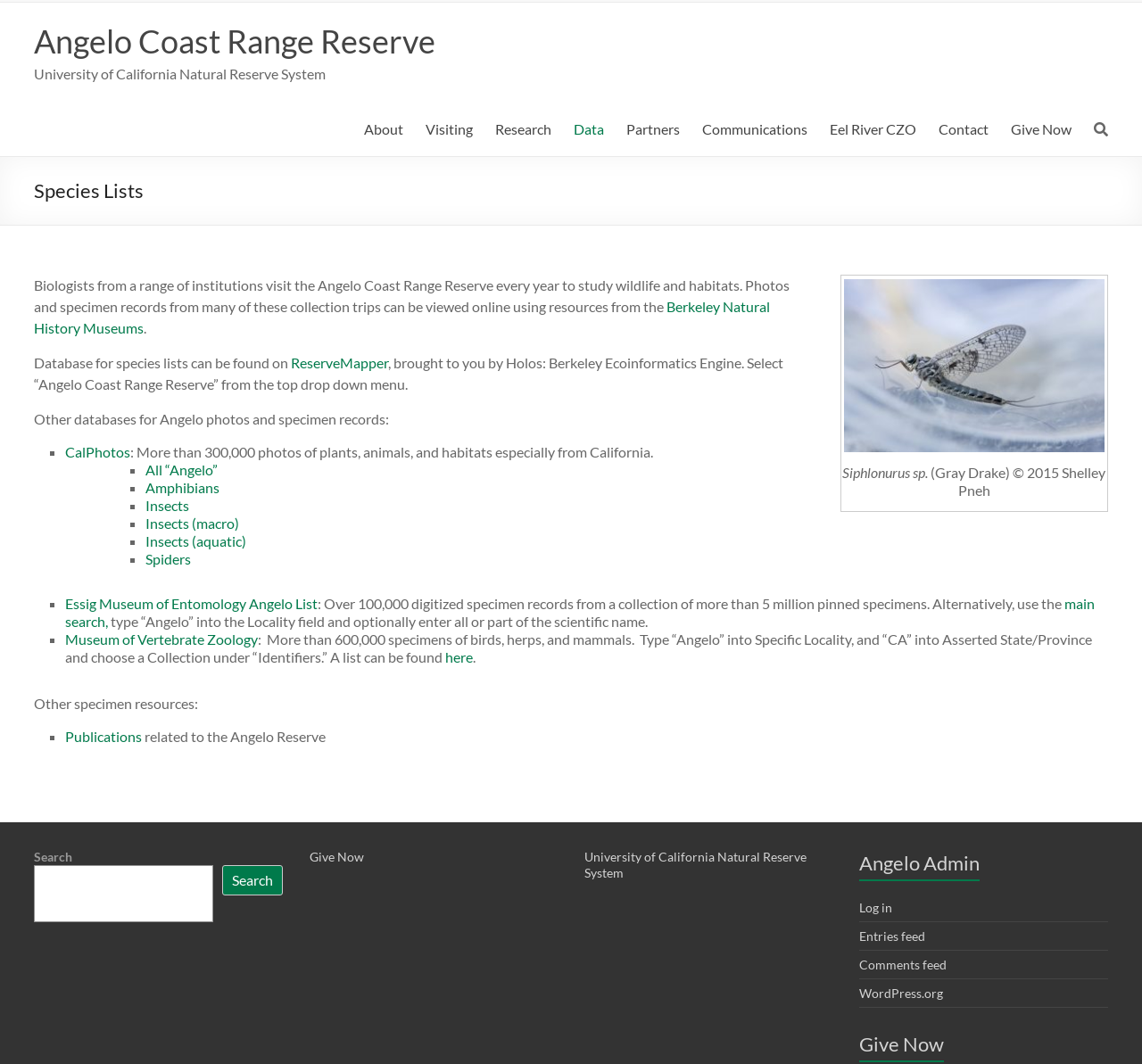How many photos of plants, animals, and habitats are available on CalPhotos?
Examine the screenshot and reply with a single word or phrase.

More than 300,000